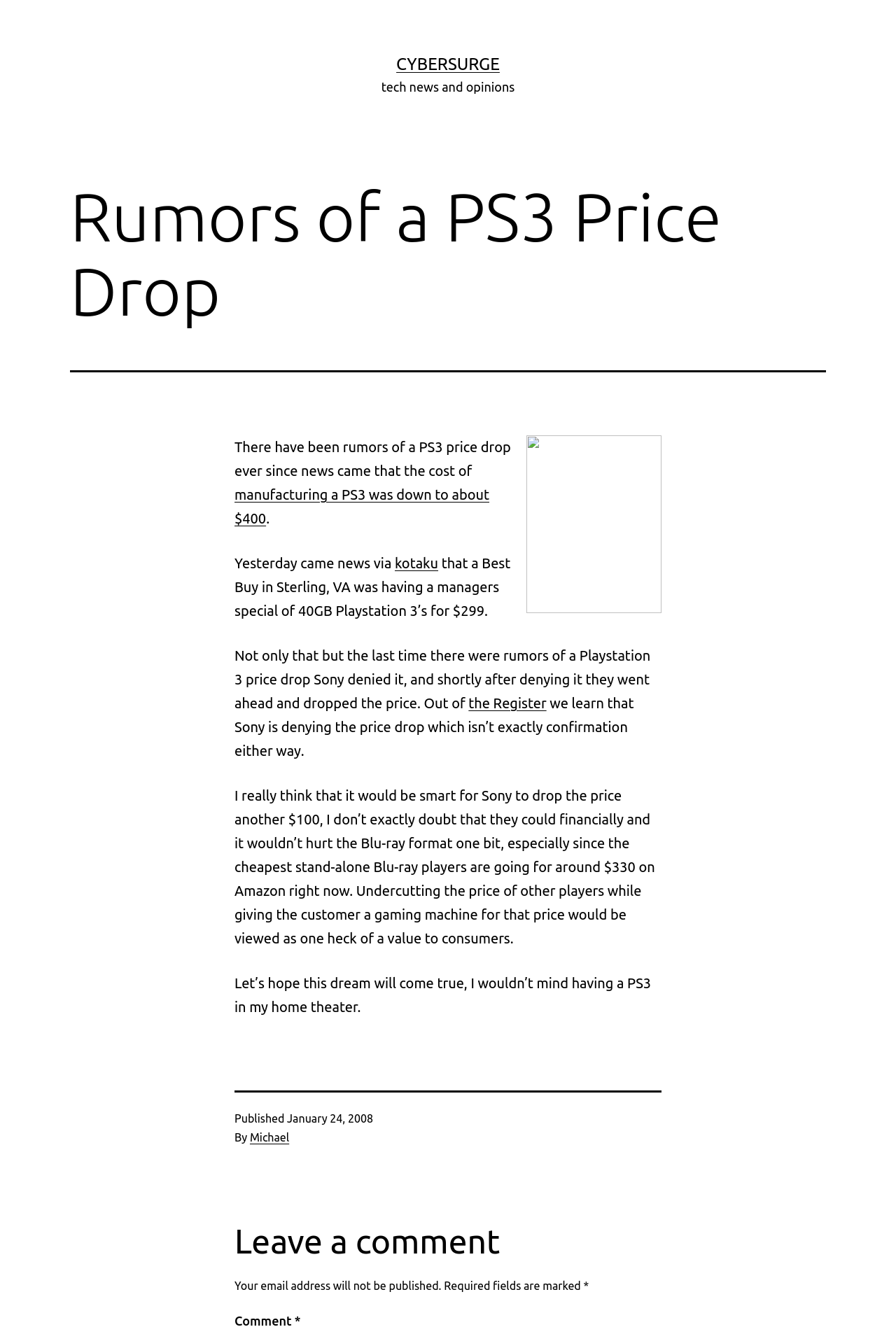What is the purpose of the section at the bottom?
Using the information presented in the image, please offer a detailed response to the question.

The purpose of the section at the bottom is to allow users to leave a comment, which can be inferred from the heading 'Leave a comment' with a bounding box coordinate of [0.262, 0.919, 0.738, 0.952].